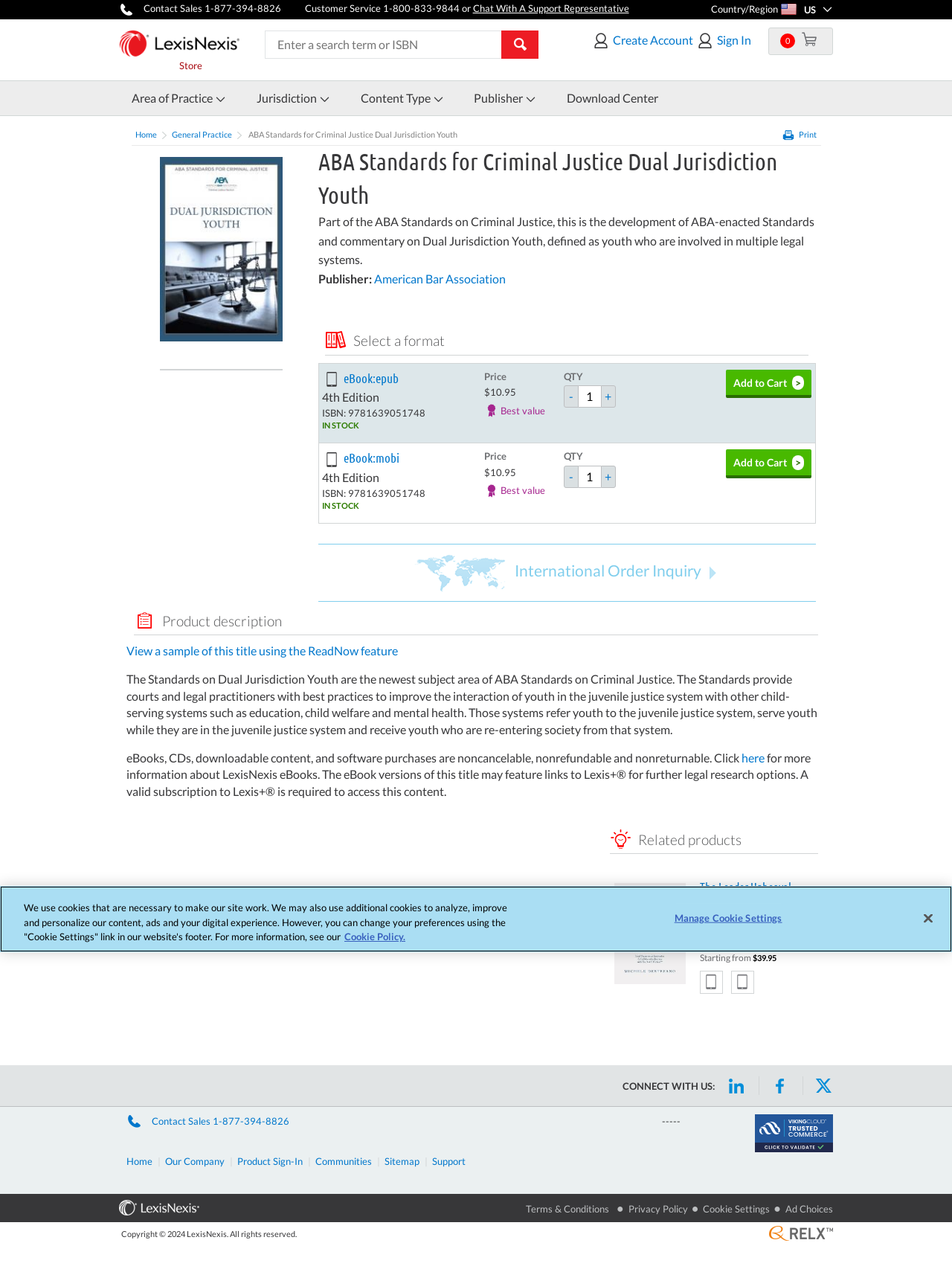Please identify the bounding box coordinates for the region that you need to click to follow this instruction: "Contact sales".

[0.125, 0.002, 0.298, 0.011]